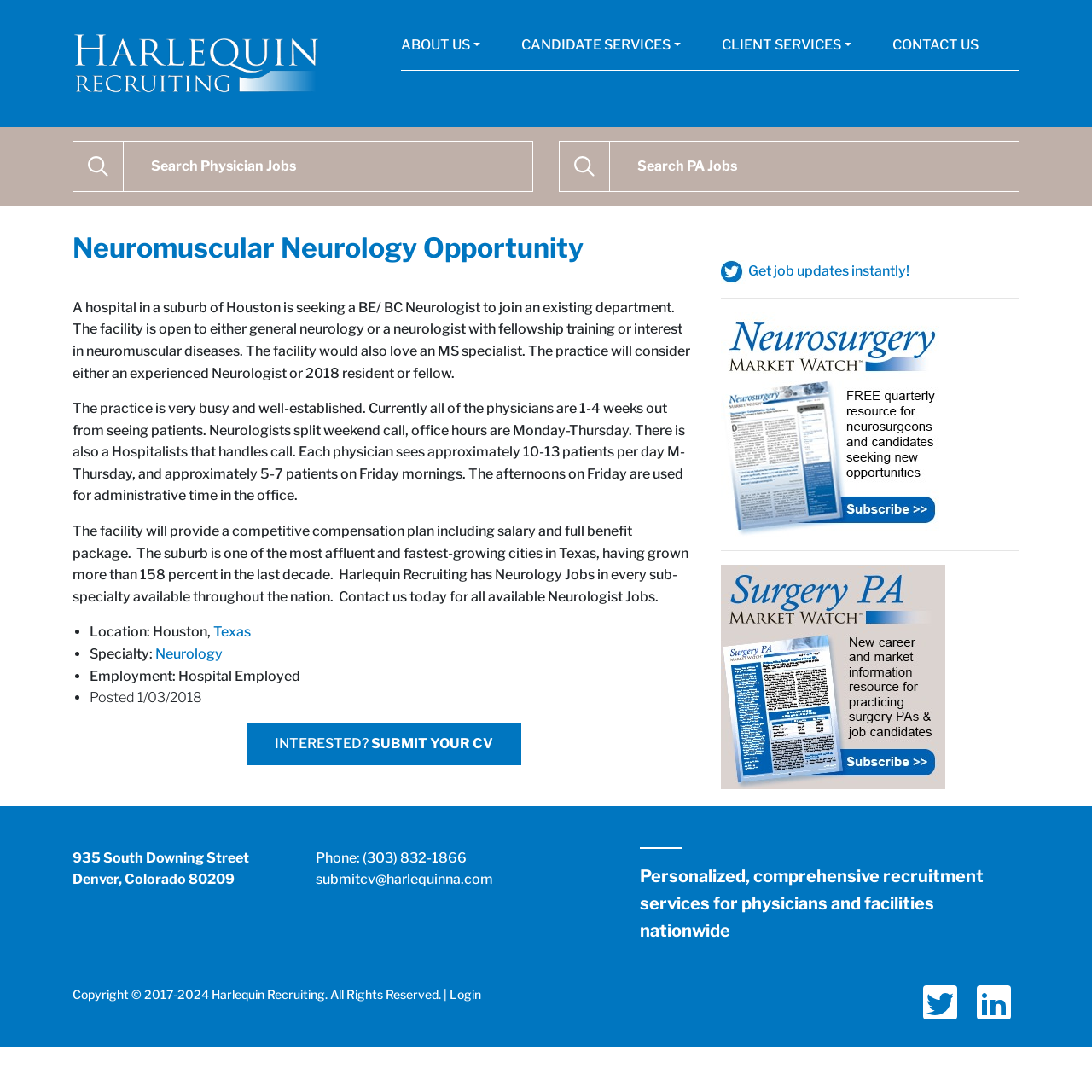Specify the bounding box coordinates of the element's region that should be clicked to achieve the following instruction: "Contact us today for all available Neurologist Jobs". The bounding box coordinates consist of four float numbers between 0 and 1, in the format [left, top, right, bottom].

[0.066, 0.479, 0.63, 0.554]